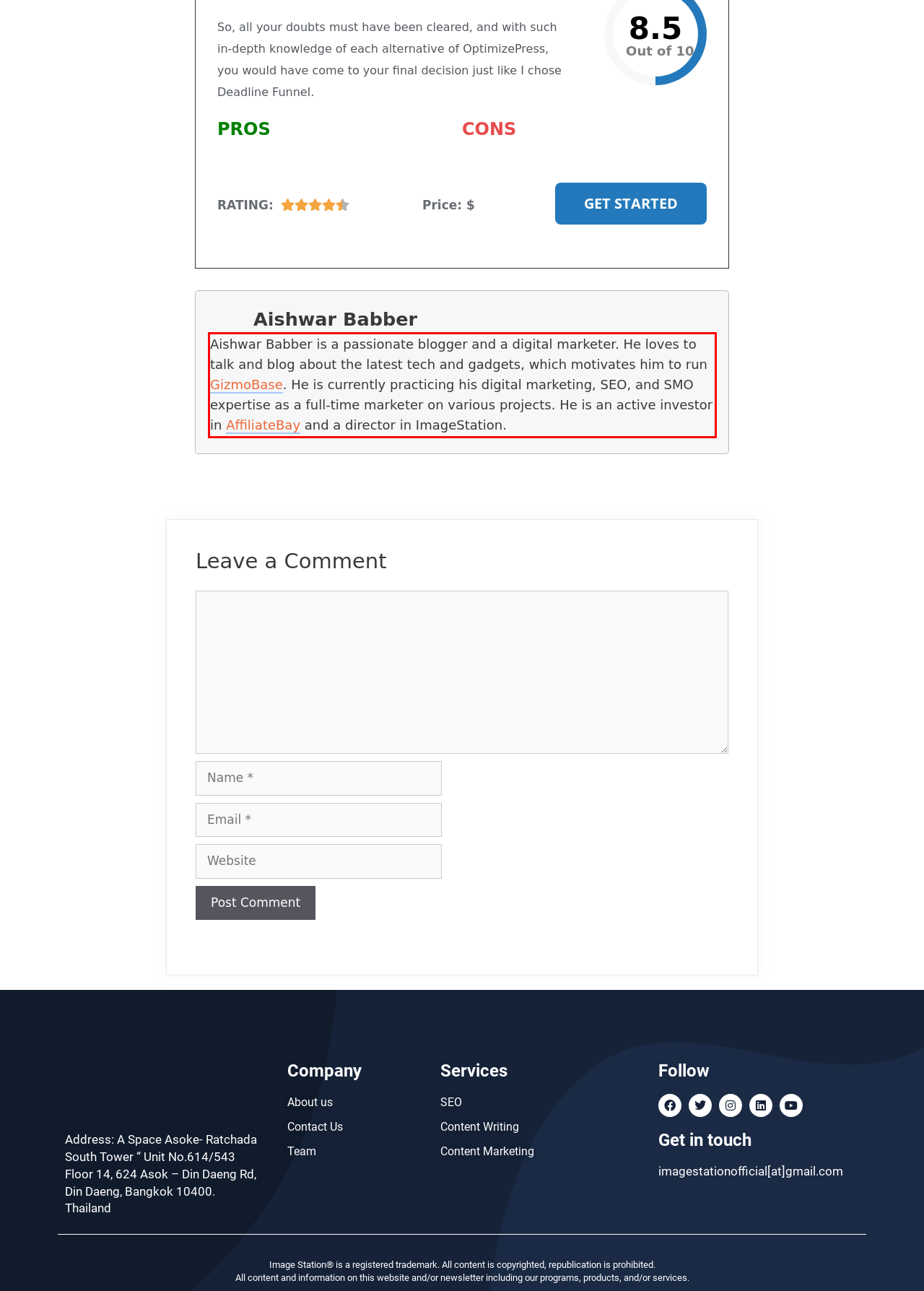Please analyze the provided webpage screenshot and perform OCR to extract the text content from the red rectangle bounding box.

Aishwar Babber is a passionate blogger and a digital marketer. He loves to talk and blog about the latest tech and gadgets, which motivates him to run GizmoBase. He is currently practicing his digital marketing, SEO, and SMO expertise as a full-time marketer on various projects. He is an active investor in AffiliateBay and a director in ImageStation.